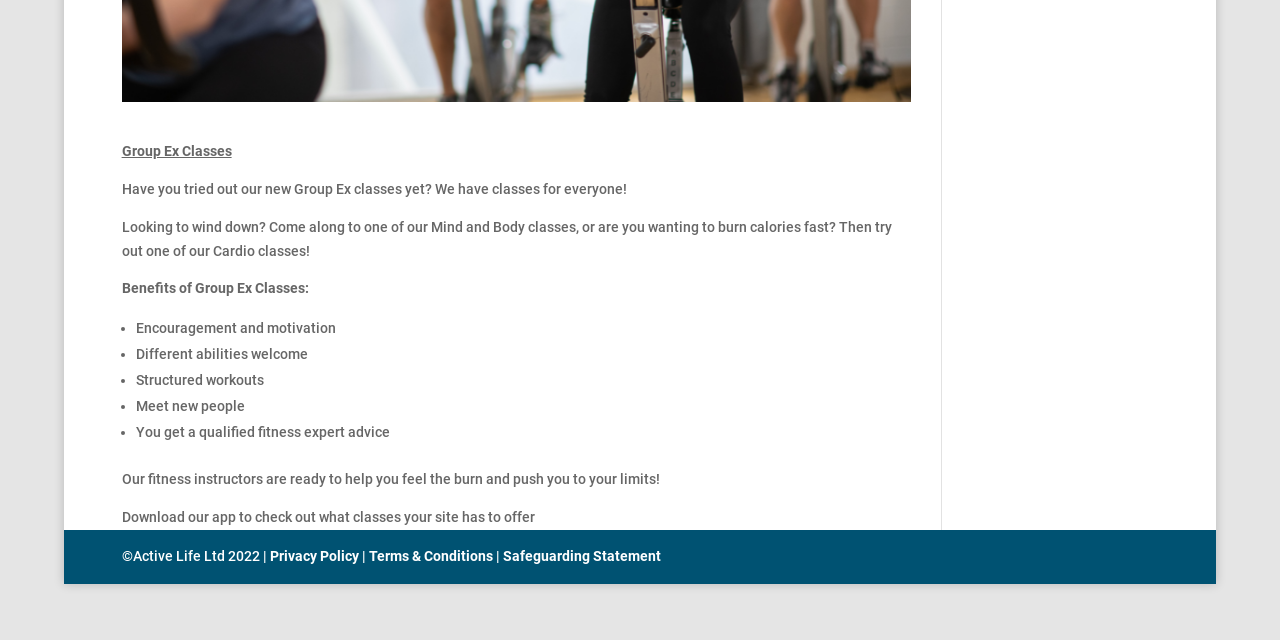Locate the bounding box coordinates of the UI element described by: "Safeguarding Statement". The bounding box coordinates should consist of four float numbers between 0 and 1, i.e., [left, top, right, bottom].

[0.393, 0.856, 0.516, 0.881]